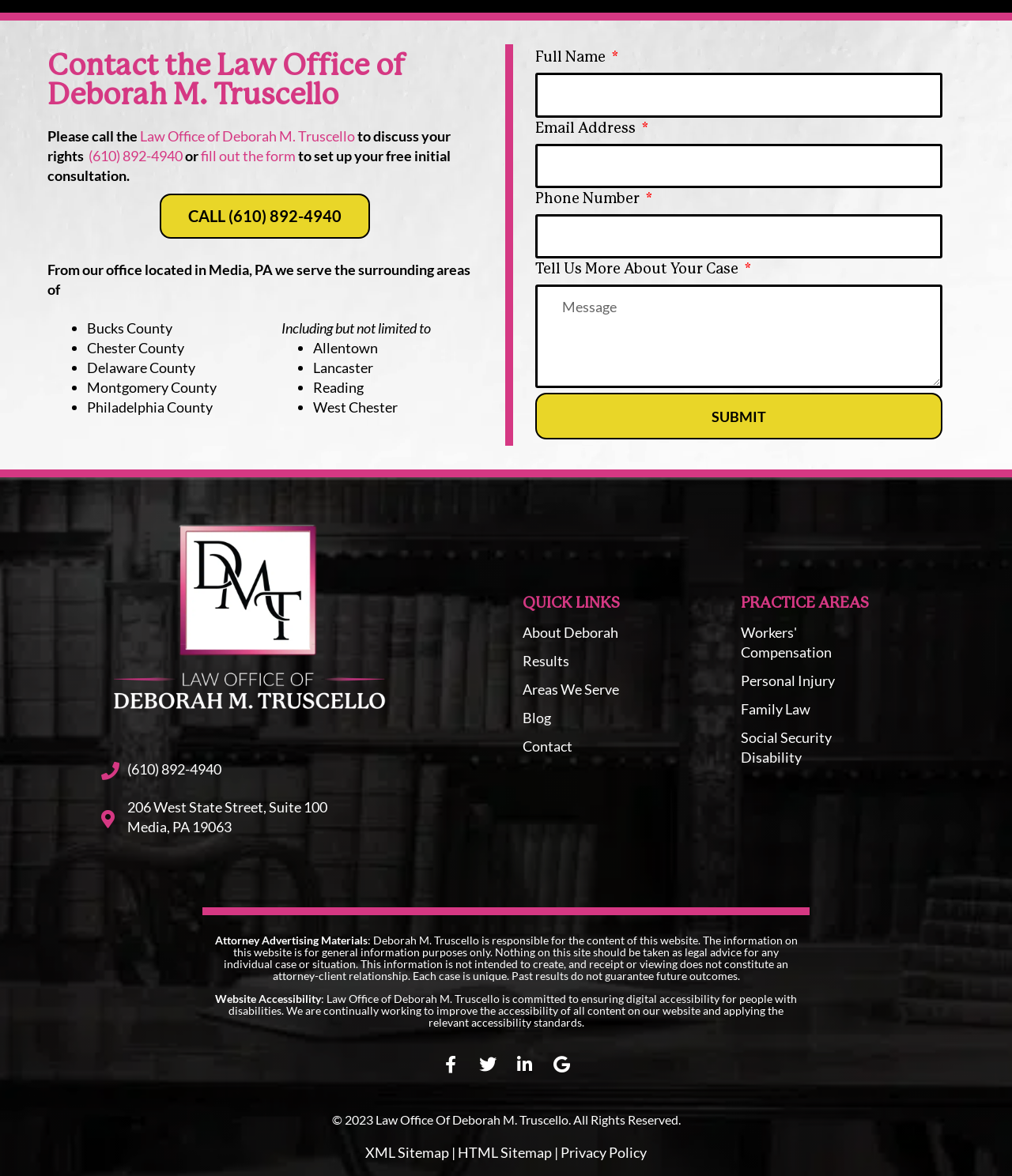What is the law office's phone number?
Could you answer the question in a detailed manner, providing as much information as possible?

The phone number can be found in the contact information section, which is located at the top of the webpage. It is also mentioned in the 'CALL (610) 892-4940' button.